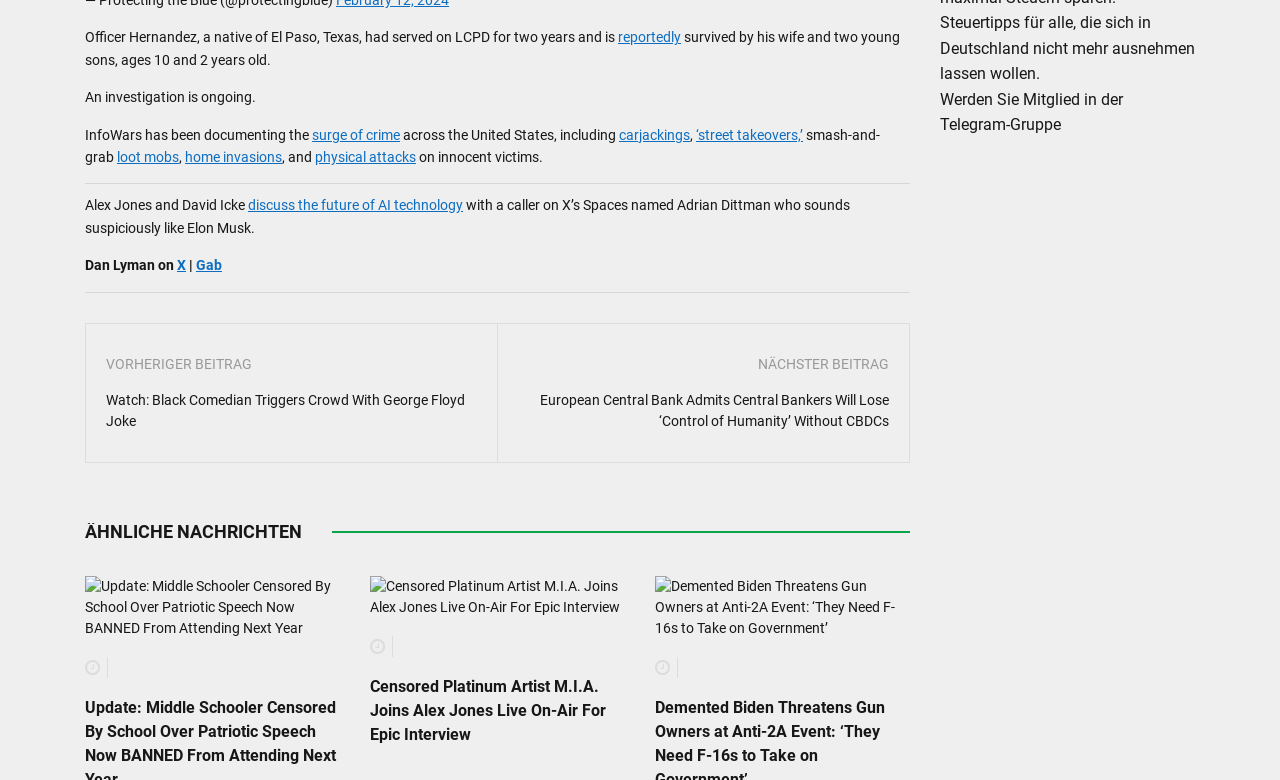How many images are there in the 'ÄHNLICHE NACHRICHTEN' section?
Look at the webpage screenshot and answer the question with a detailed explanation.

The answer can be found by counting the number of figure elements in the 'ÄHNLICHE NACHRICHTEN' section, which are three in total.